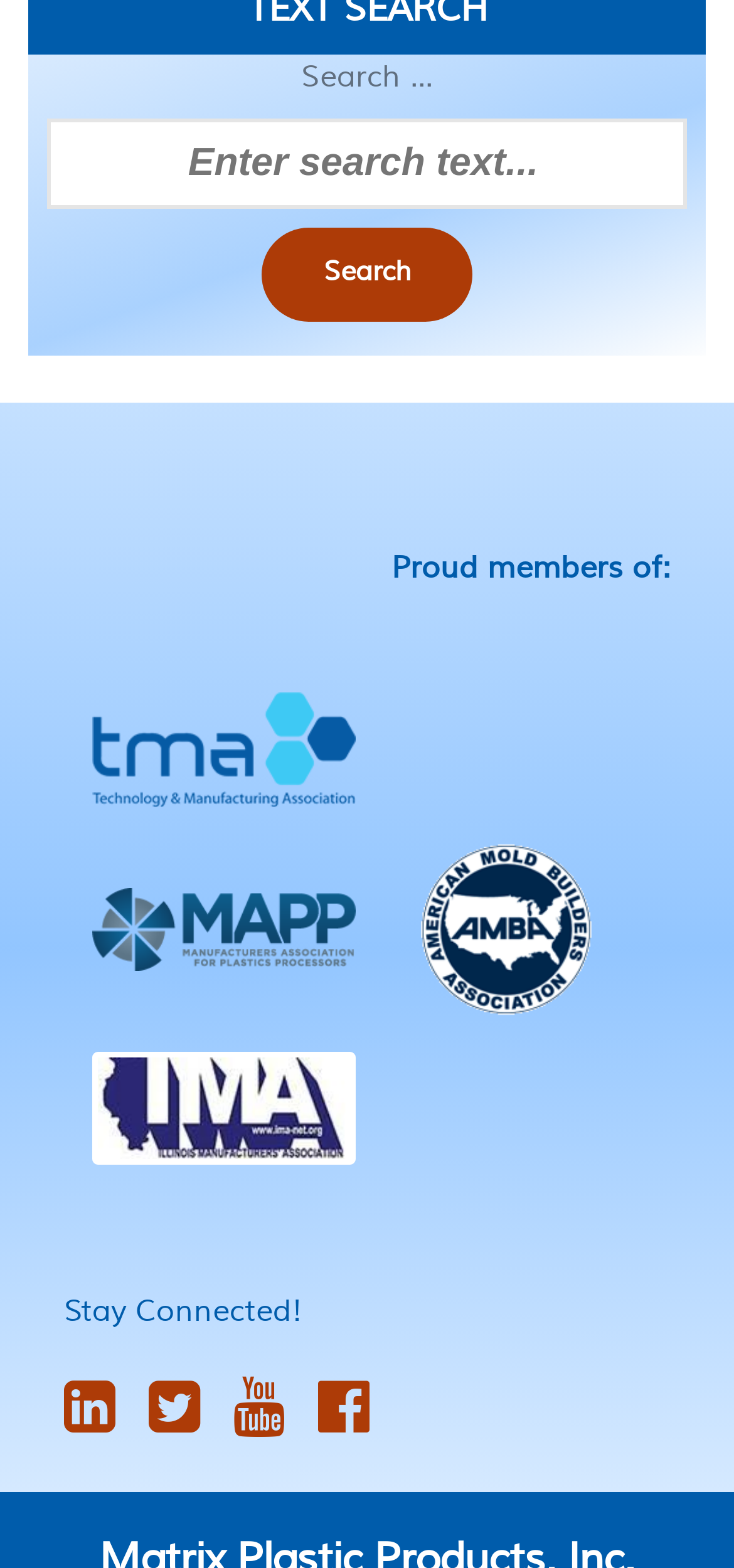Answer the question below using just one word or a short phrase: 
How many social media links are there?

5